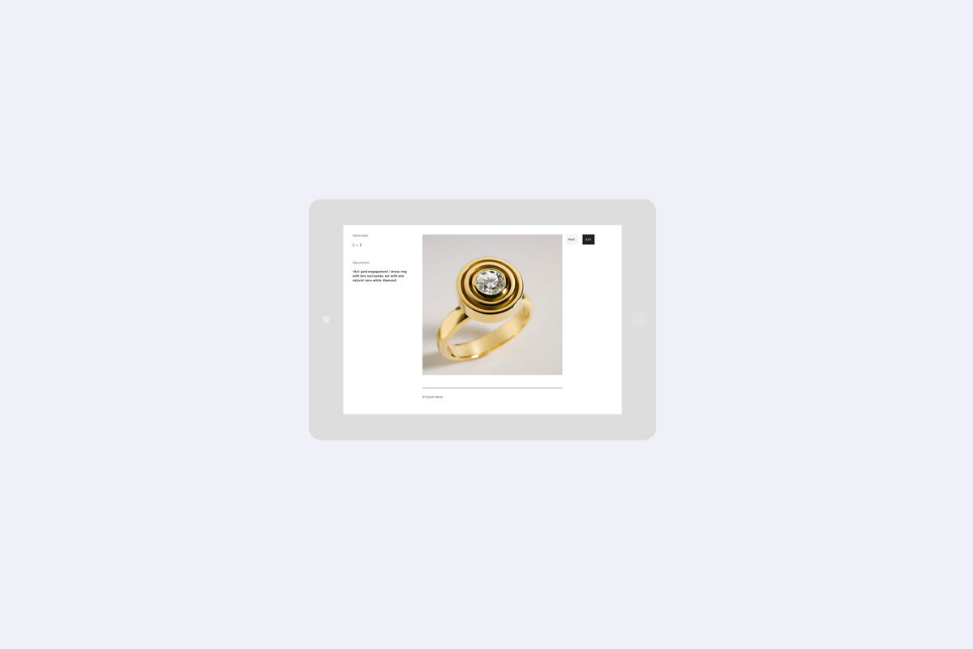Answer the following in one word or a short phrase: 
What material is the ring crafted in?

Gold